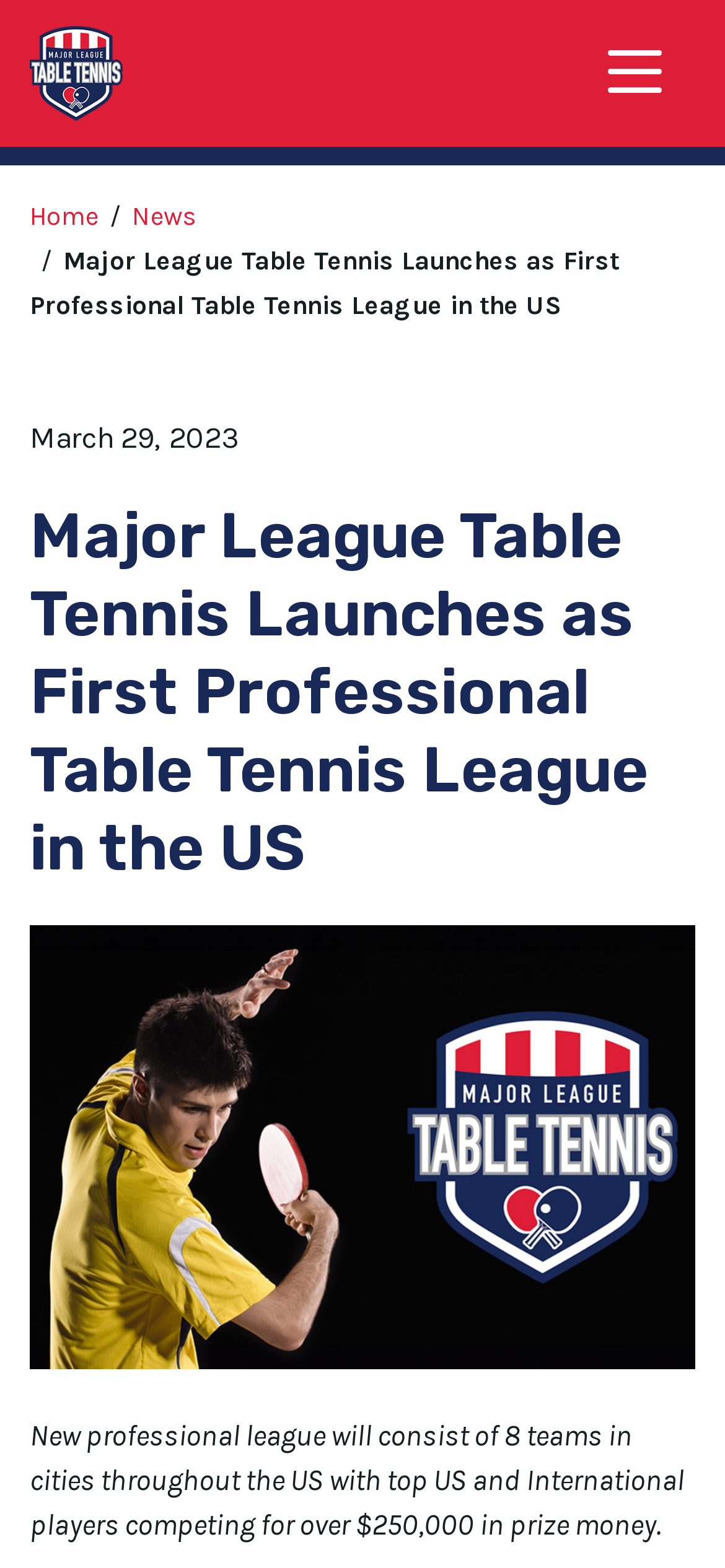What is the name of the professional table tennis league?
Please use the image to provide a one-word or short phrase answer.

Major League Table Tennis